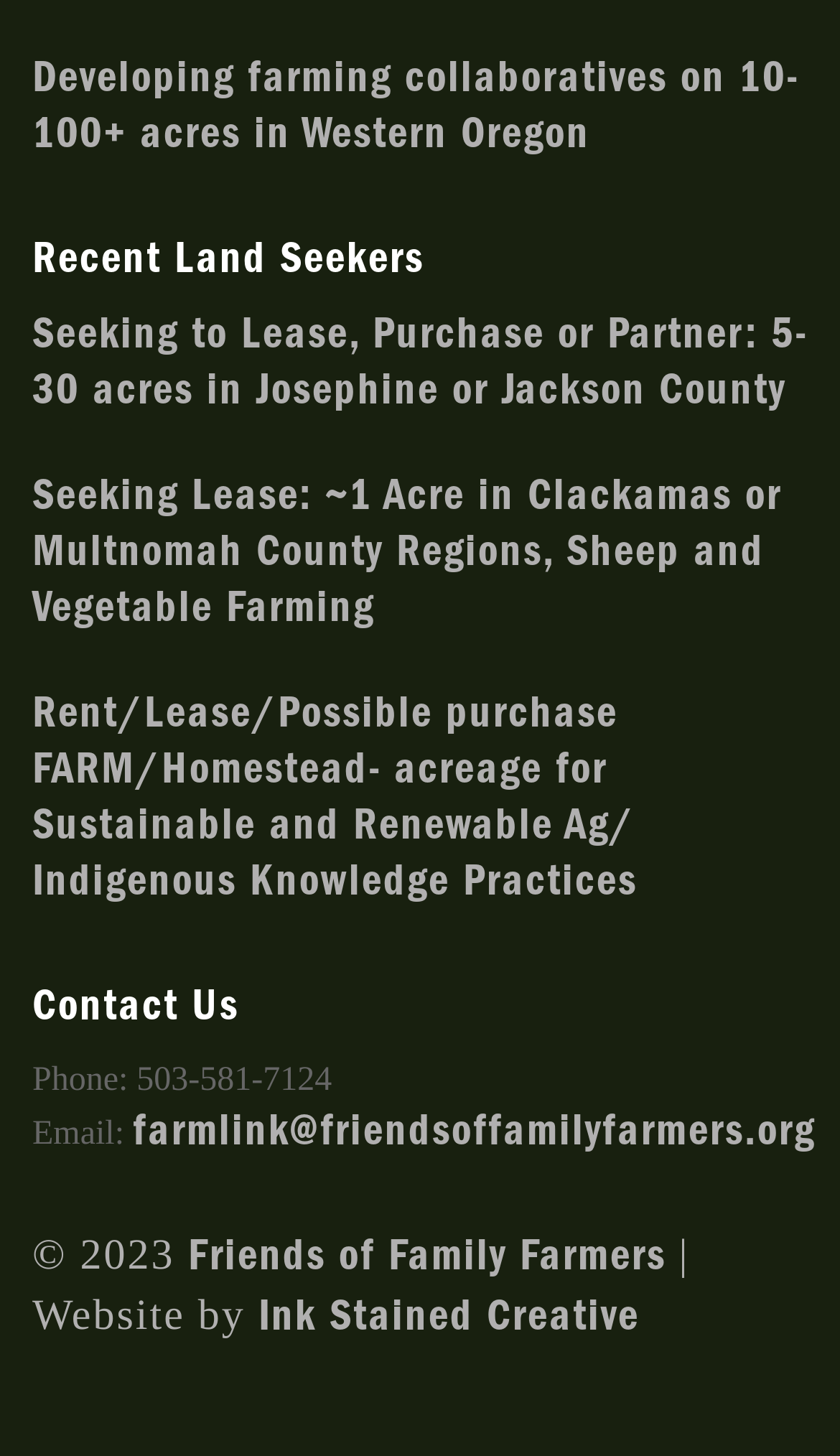Show me the bounding box coordinates of the clickable region to achieve the task as per the instruction: "Contact us by phone".

[0.163, 0.729, 0.395, 0.754]